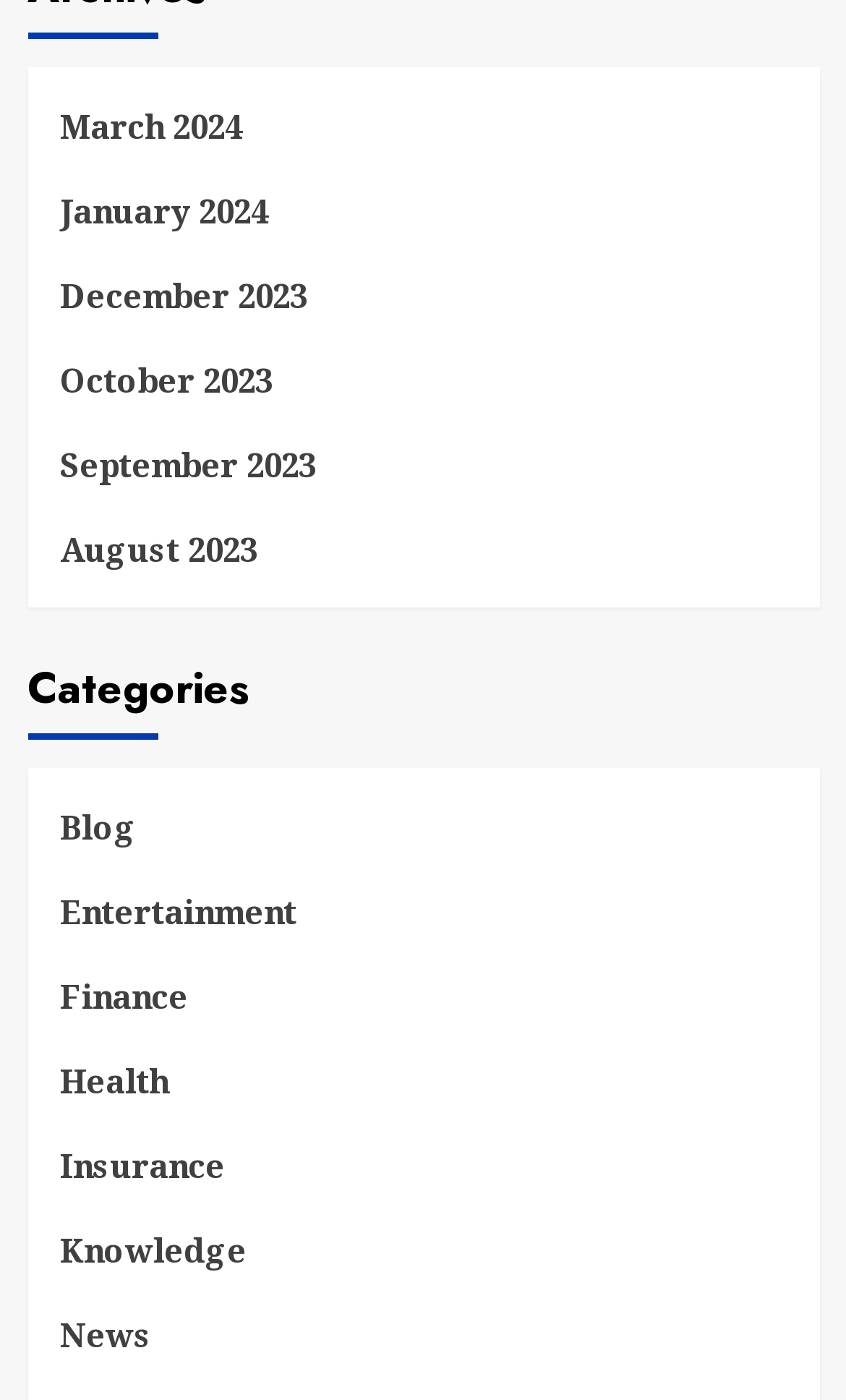Extract the bounding box coordinates for the UI element described as: "Knowledge".

[0.071, 0.873, 0.291, 0.934]